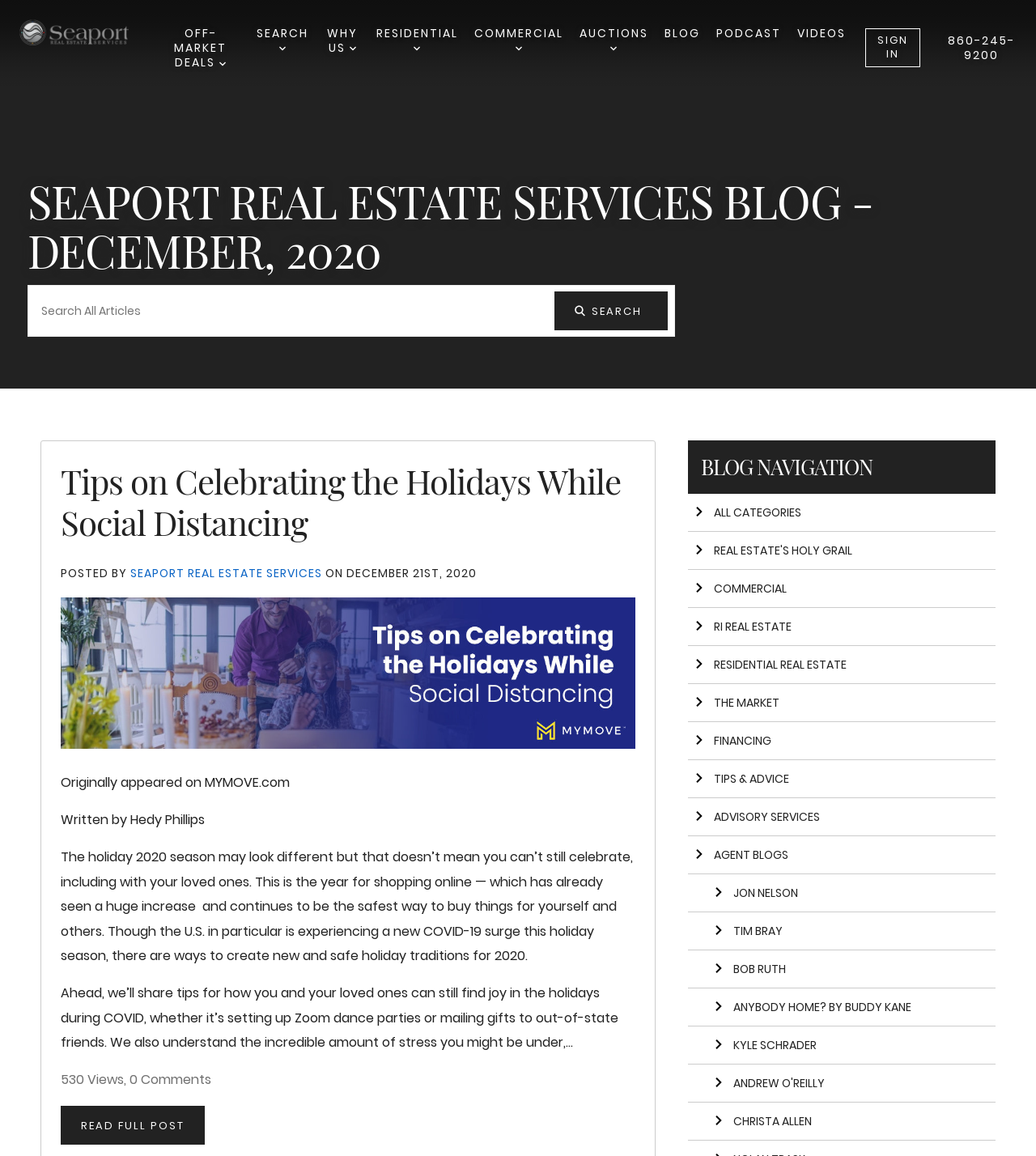Please identify the bounding box coordinates of the element's region that needs to be clicked to fulfill the following instruction: "Click the 'Next' button". The bounding box coordinates should consist of four float numbers between 0 and 1, i.e., [left, top, right, bottom].

None